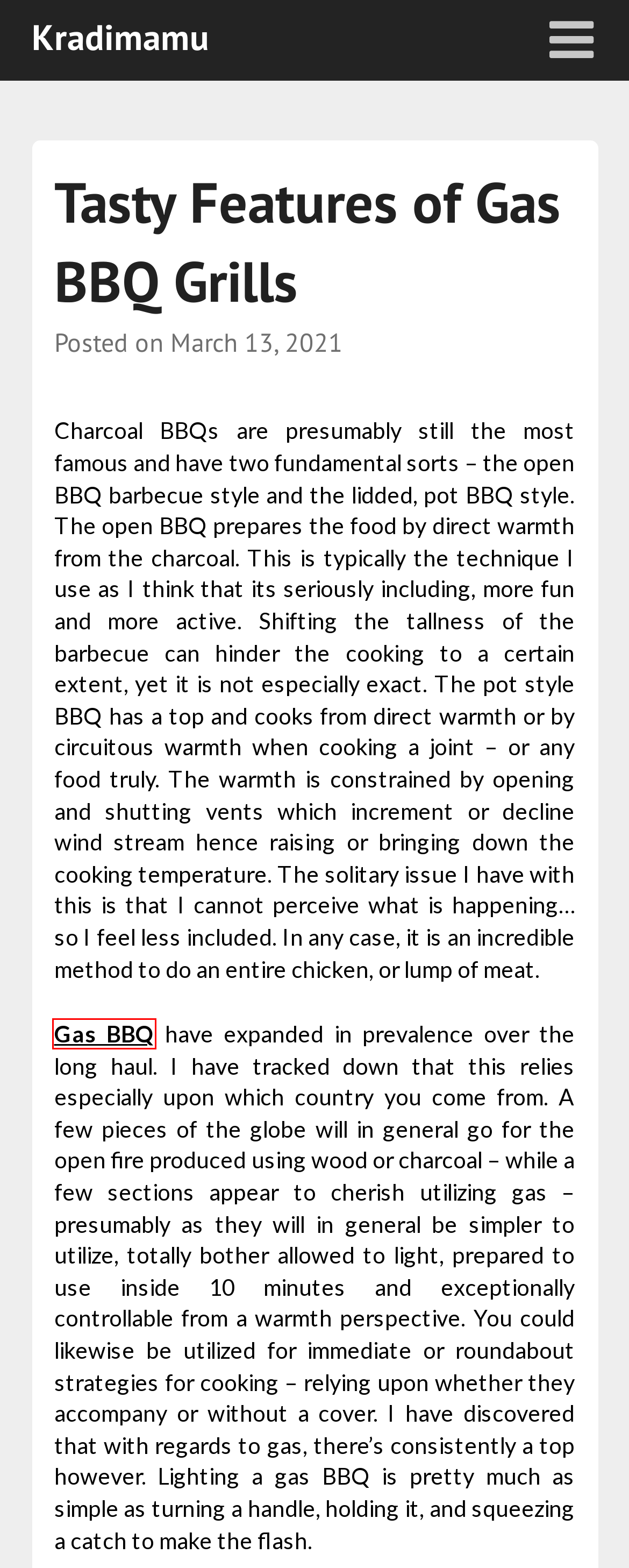You have a screenshot of a webpage with a red rectangle bounding box. Identify the best webpage description that corresponds to the new webpage after clicking the element within the red bounding box. Here are the candidates:
A. May 2020 – Kradimamu
B. Education – Kradimamu
C. February 2021 – Kradimamu
D. Fernhill Garden Centre Athlone, Ireland
E. November 2020 – Kradimamu
F. April 2024 – Kradimamu
G. June 2022 – Kradimamu
H. Kradimamu – FarmVille Freak

D